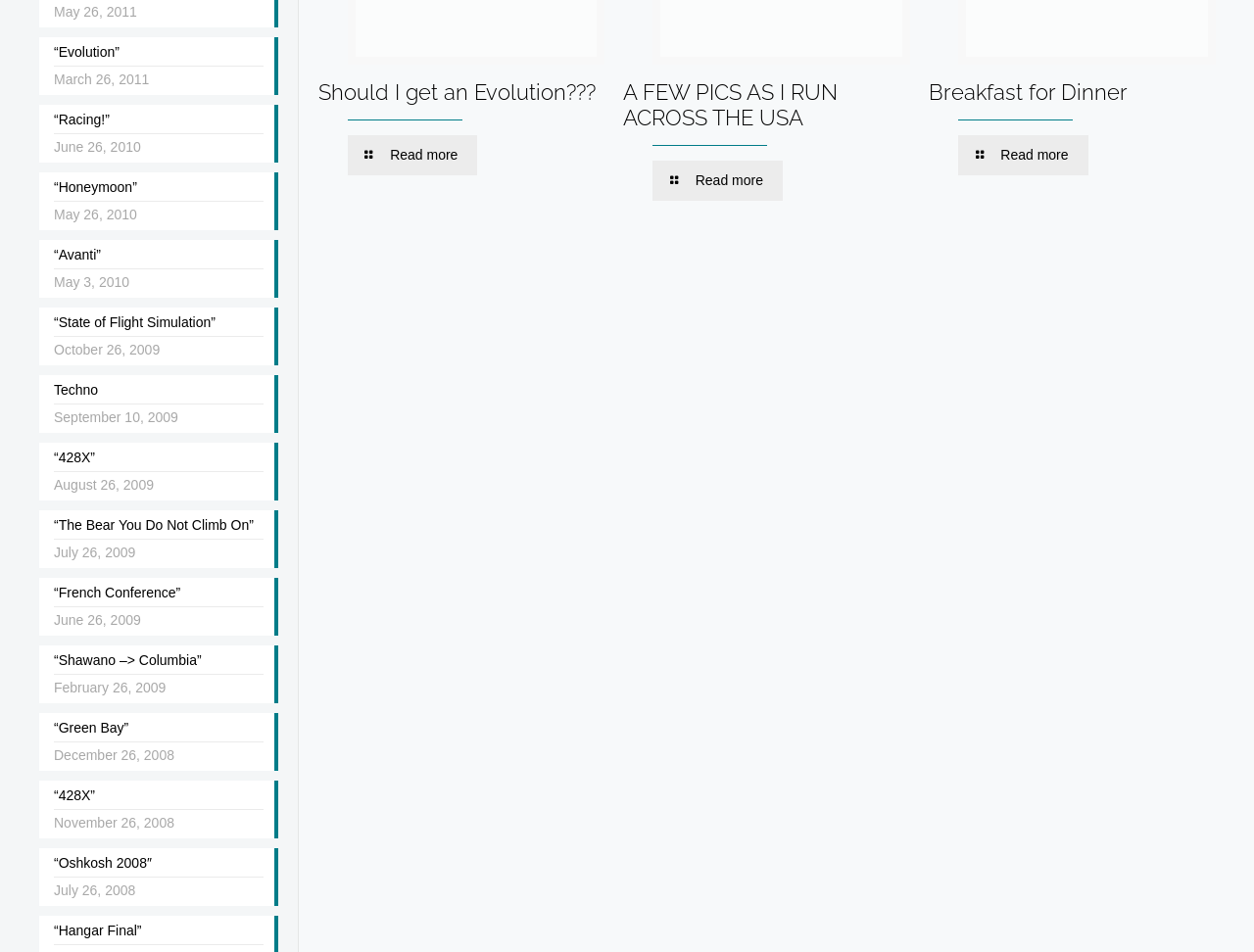Please determine the bounding box coordinates of the clickable area required to carry out the following instruction: "View post '“Racing!”'". The coordinates must be four float numbers between 0 and 1, represented as [left, top, right, bottom].

[0.043, 0.115, 0.21, 0.141]